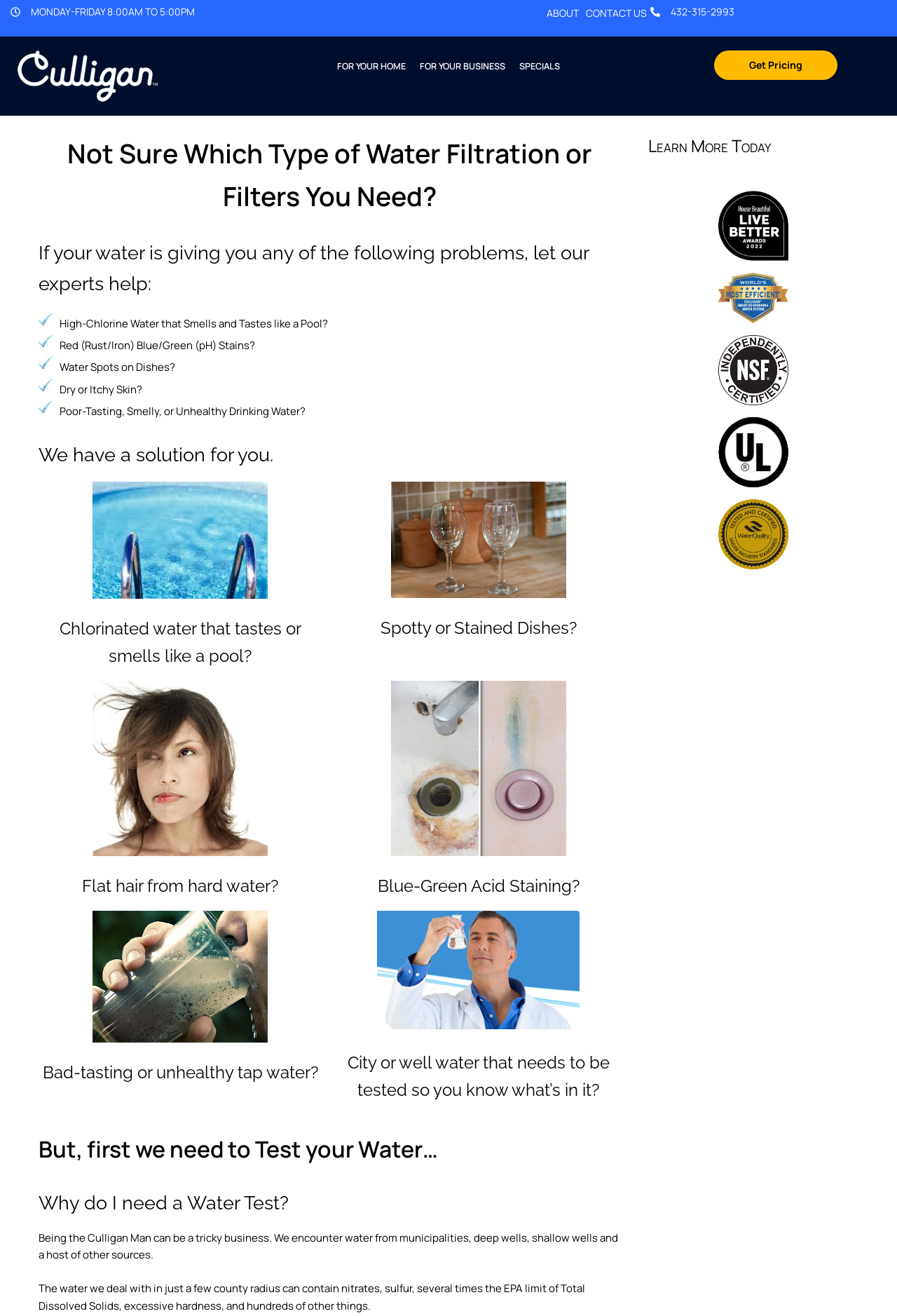What is the phone number on the top right corner? Refer to the image and provide a one-word or short phrase answer.

432-315-2993